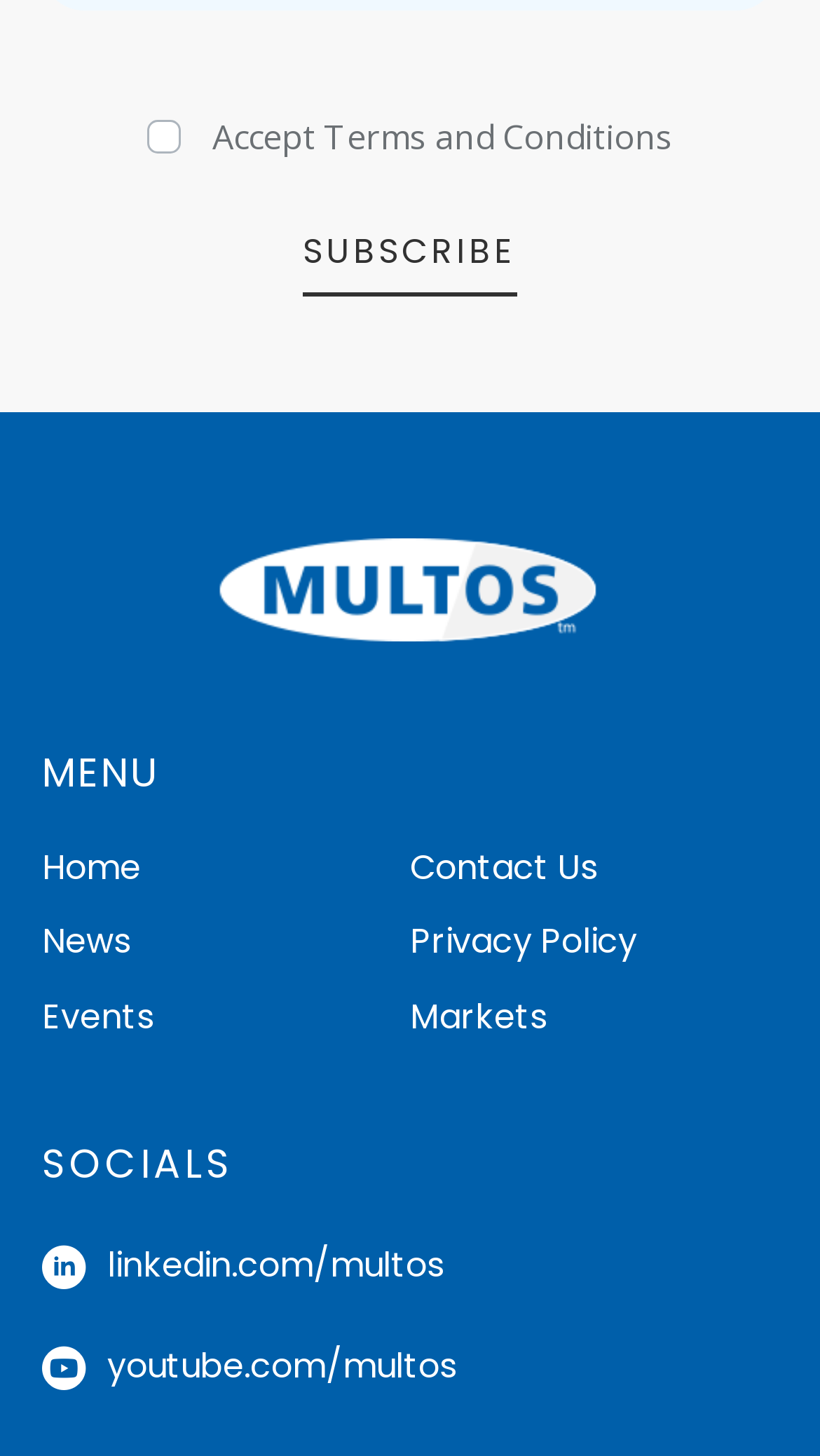What is the text on the checkbox?
Answer the question using a single word or phrase, according to the image.

Accept Terms and Conditions